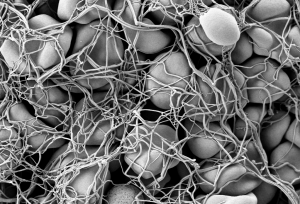What is the significance of this visualization?
Answer the question with a single word or phrase, referring to the image.

Understanding hemostasis